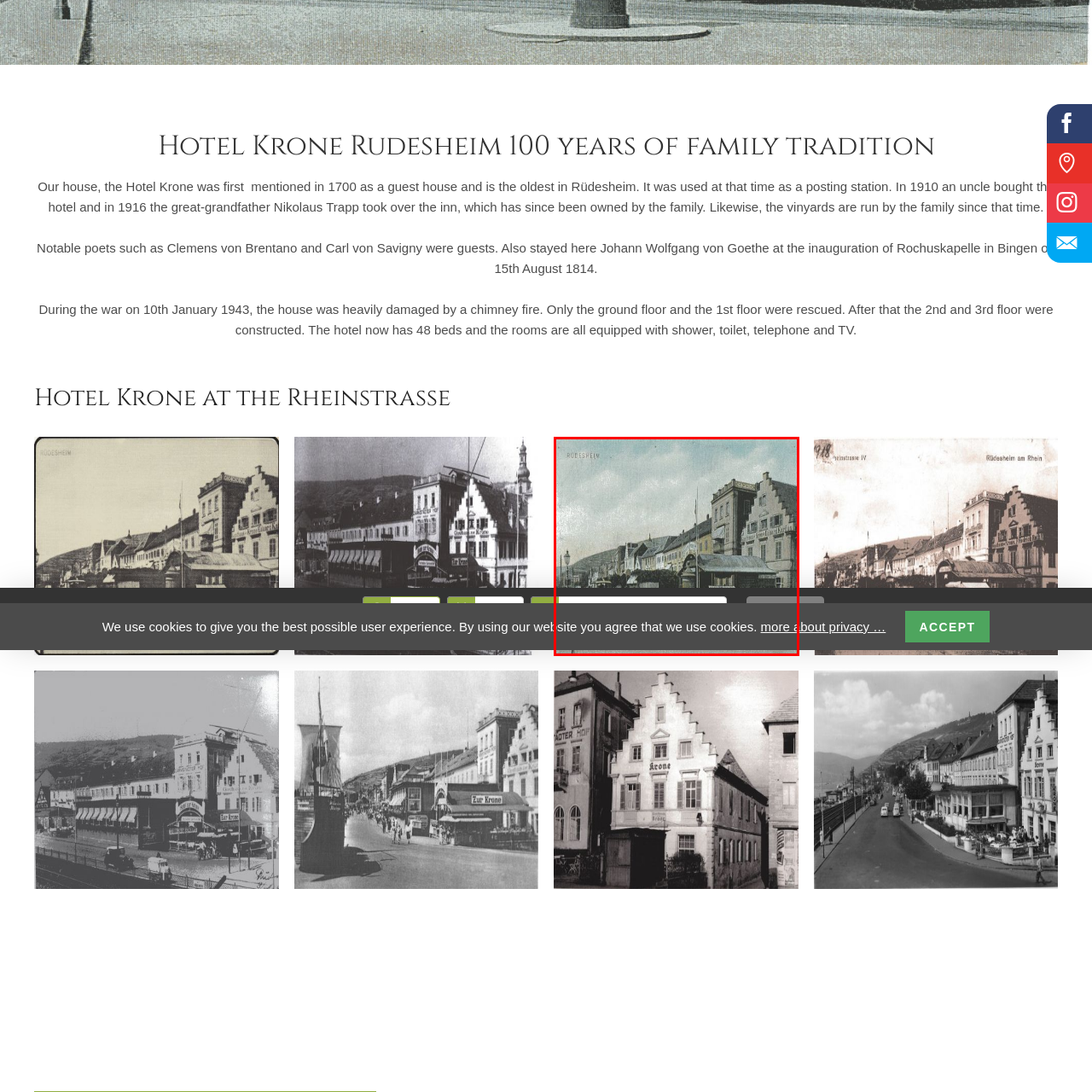Analyze the image highlighted by the red bounding box and give a one-word or phrase answer to the query: What is the architectural style of the hotel?

Early 20th-century design